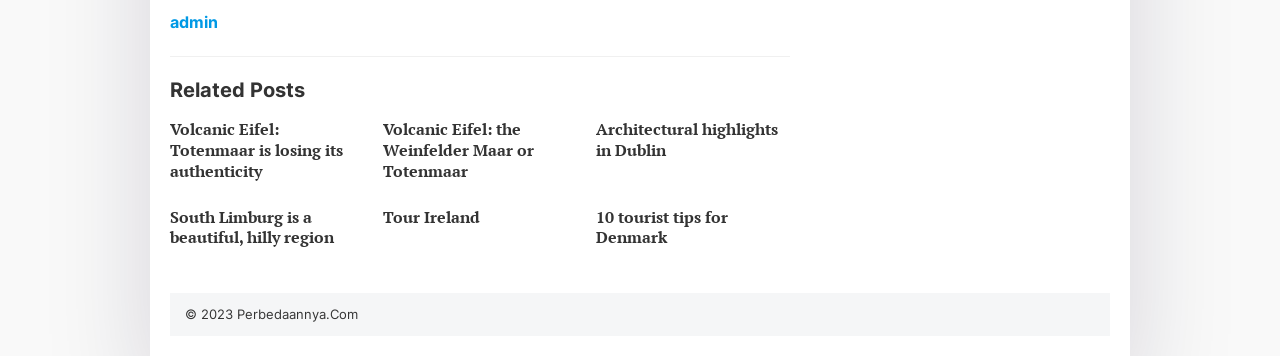What is the topic of the first post?
Using the screenshot, give a one-word or short phrase answer.

Volcanic Eifel